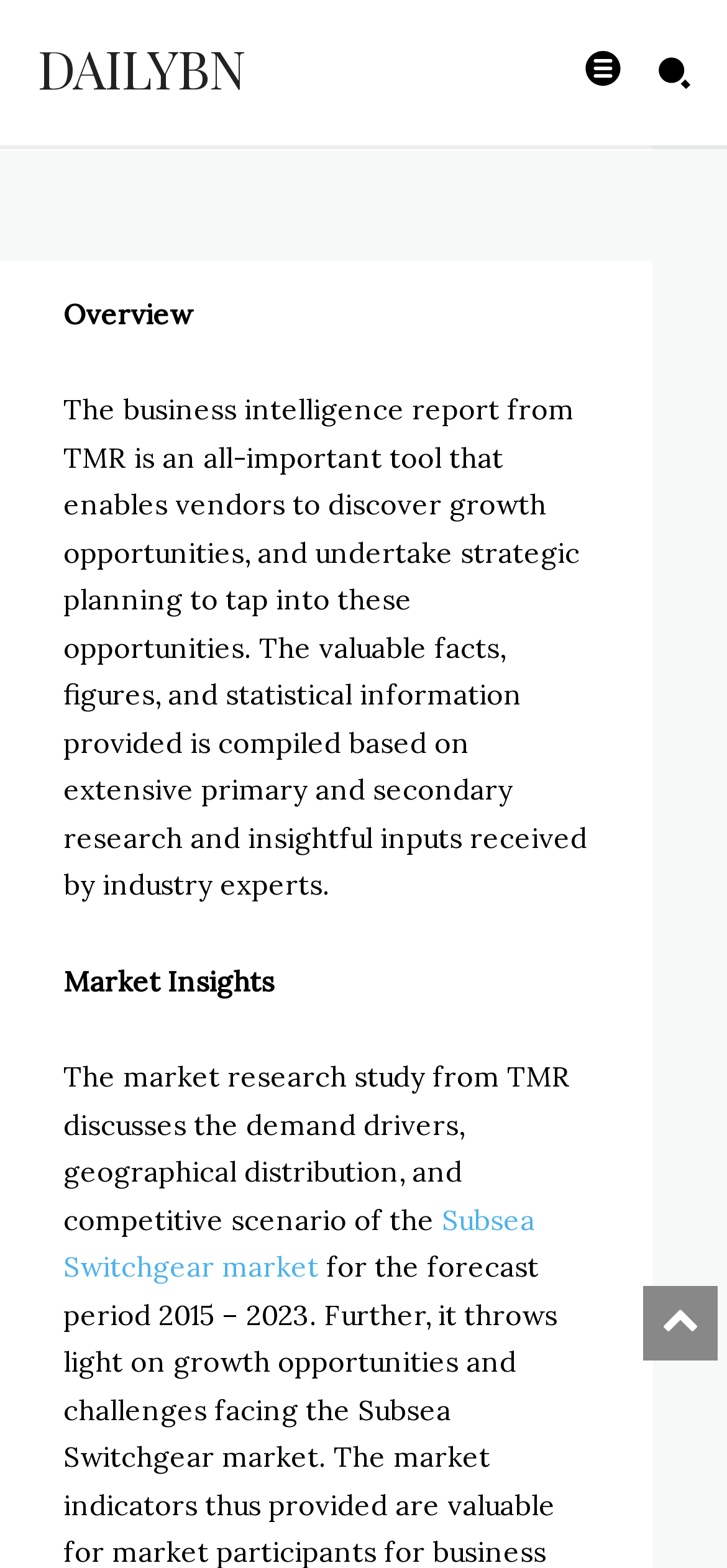Produce an elaborate caption capturing the essence of the webpage.

The webpage is about the Subsea Switchgear Market Global Industry Analysis, size, share, and Forecast 2023. At the top left, there is a link to "DAILYBN" and two images are placed side by side to the right of it. Below these elements, there is a section with an "Admin" link, accompanied by a small image, and another "ADMIN" link. A horizontal line separates this section from the rest of the content.

On the left side of the page, there is a vertical menu with a time stamp "NOVEMBER 1, 2019" and a heading "Overview" above a paragraph of text that describes the business intelligence report from TMR. This text explains how the report enables vendors to discover growth opportunities and undertake strategic planning.

Below the "Overview" section, there is another heading "Market Insights" followed by a paragraph of text that discusses the market research study from TMR, including demand drivers, geographical distribution, and competitive scenario of the Subsea Switchgear market. The text also includes a link to "Subsea Switchgear market" at the bottom.